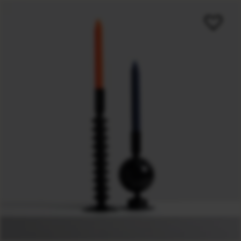Generate an elaborate description of what you see in the image.

This image showcases a stylish Modern Taper Candle Holder set, featuring two distinct designs that elevate any home decor. On the left, a tall, black spiral candle holder supports a vibrant orange taper candle, adding a splash of color and a modern flair. Beside it, a sleek, spherical black holder presents a slender blue taper candle, complementing the overall aesthetic with its minimalist design. Together, these candle holders create a sophisticated and inviting atmosphere, perfect for accentuating a dining table or enhancing a cozy living space.